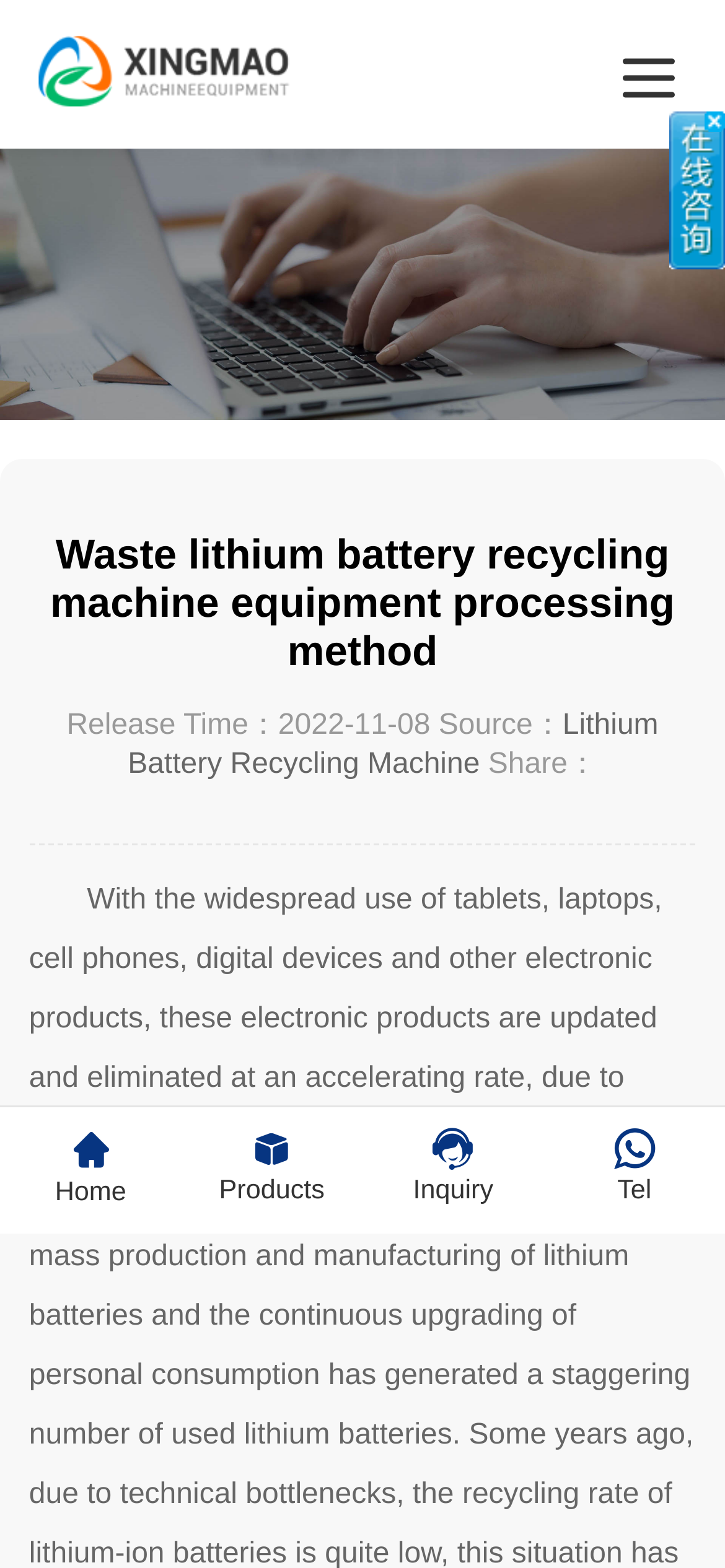Find the bounding box coordinates of the clickable element required to execute the following instruction: "Click on Lithium-ion Battery Recycling Solution". Provide the coordinates as four float numbers between 0 and 1, i.e., [left, top, right, bottom].

[0.05, 0.021, 0.41, 0.075]